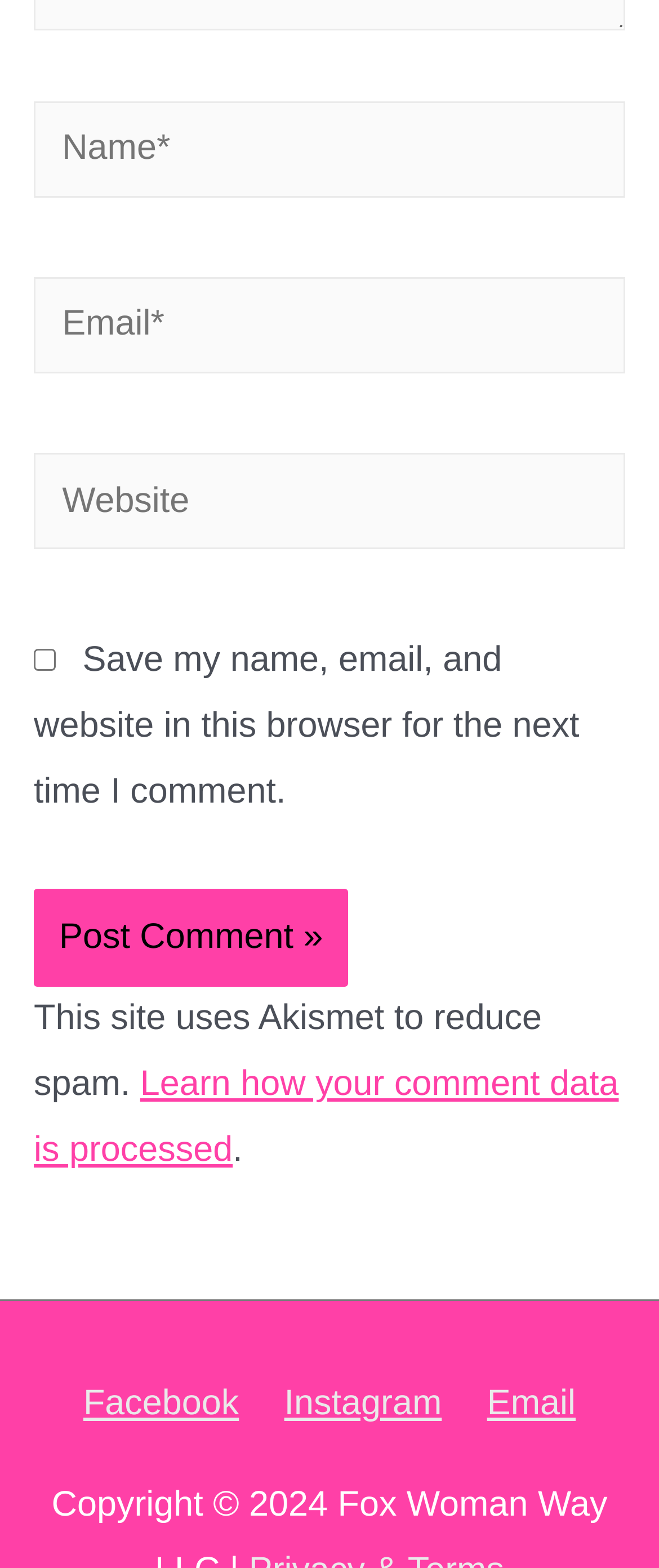What is the function of the button?
Utilize the image to construct a detailed and well-explained answer.

The button is located below the comment input fields and is labeled 'Post Comment ». Its function is to submit the user's comment for posting.